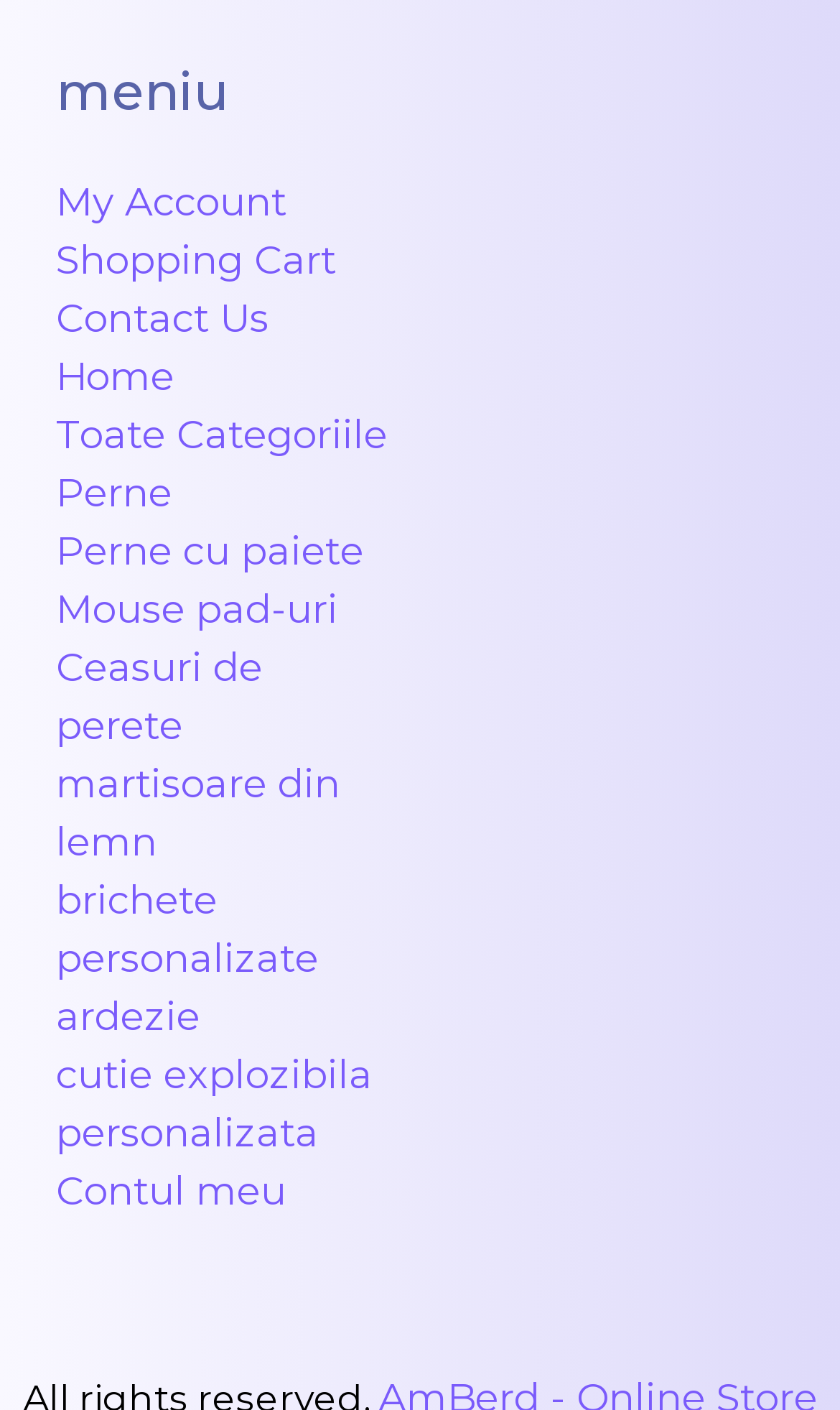Identify the bounding box coordinates of the region I need to click to complete this instruction: "go to my account".

[0.067, 0.126, 0.341, 0.16]